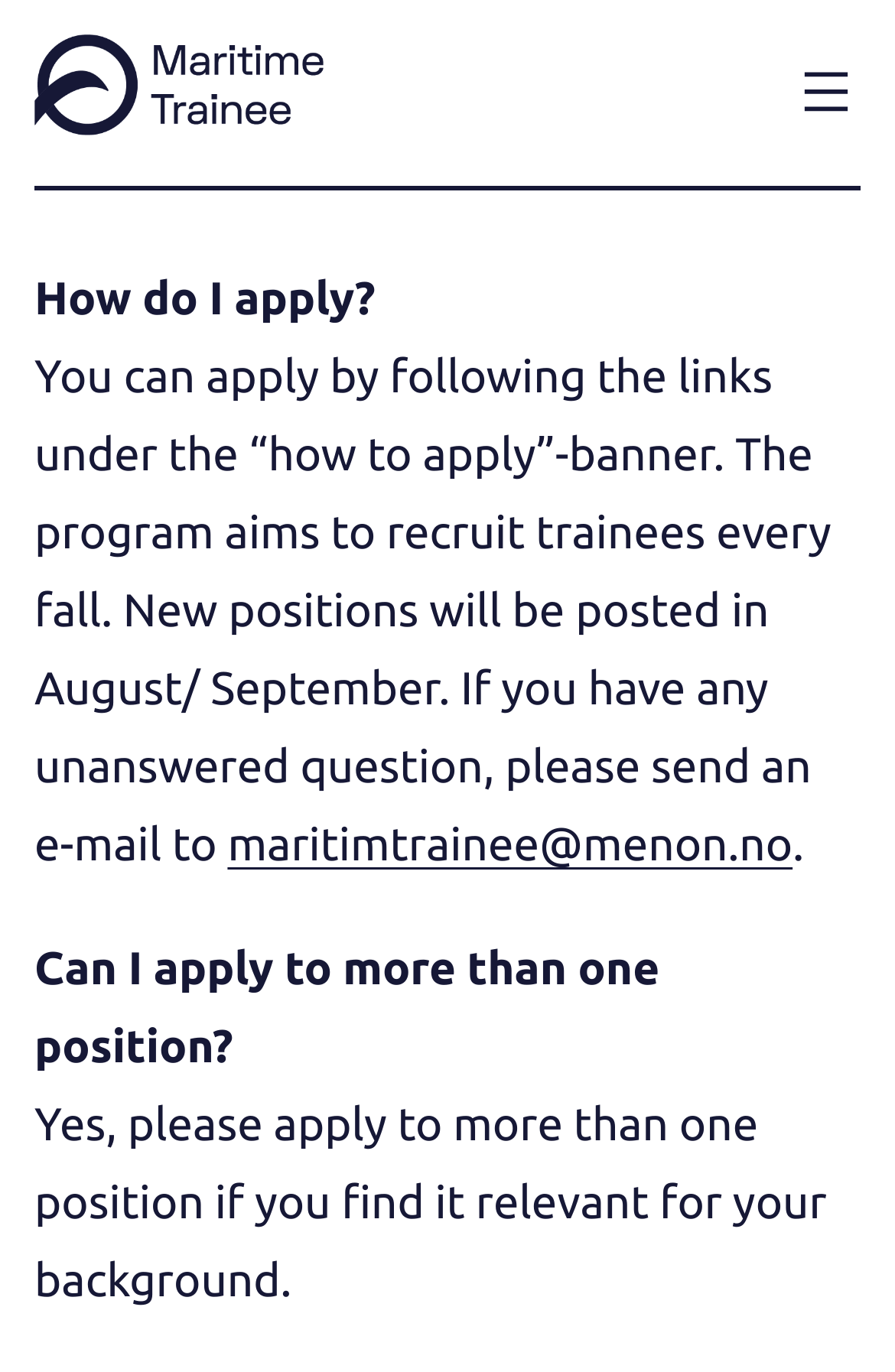From the element description: "Maritime Trainee", extract the bounding box coordinates of the UI element. The coordinates should be expressed as four float numbers between 0 and 1, in the order [left, top, right, bottom].

[0.036, 0.13, 0.247, 0.226]